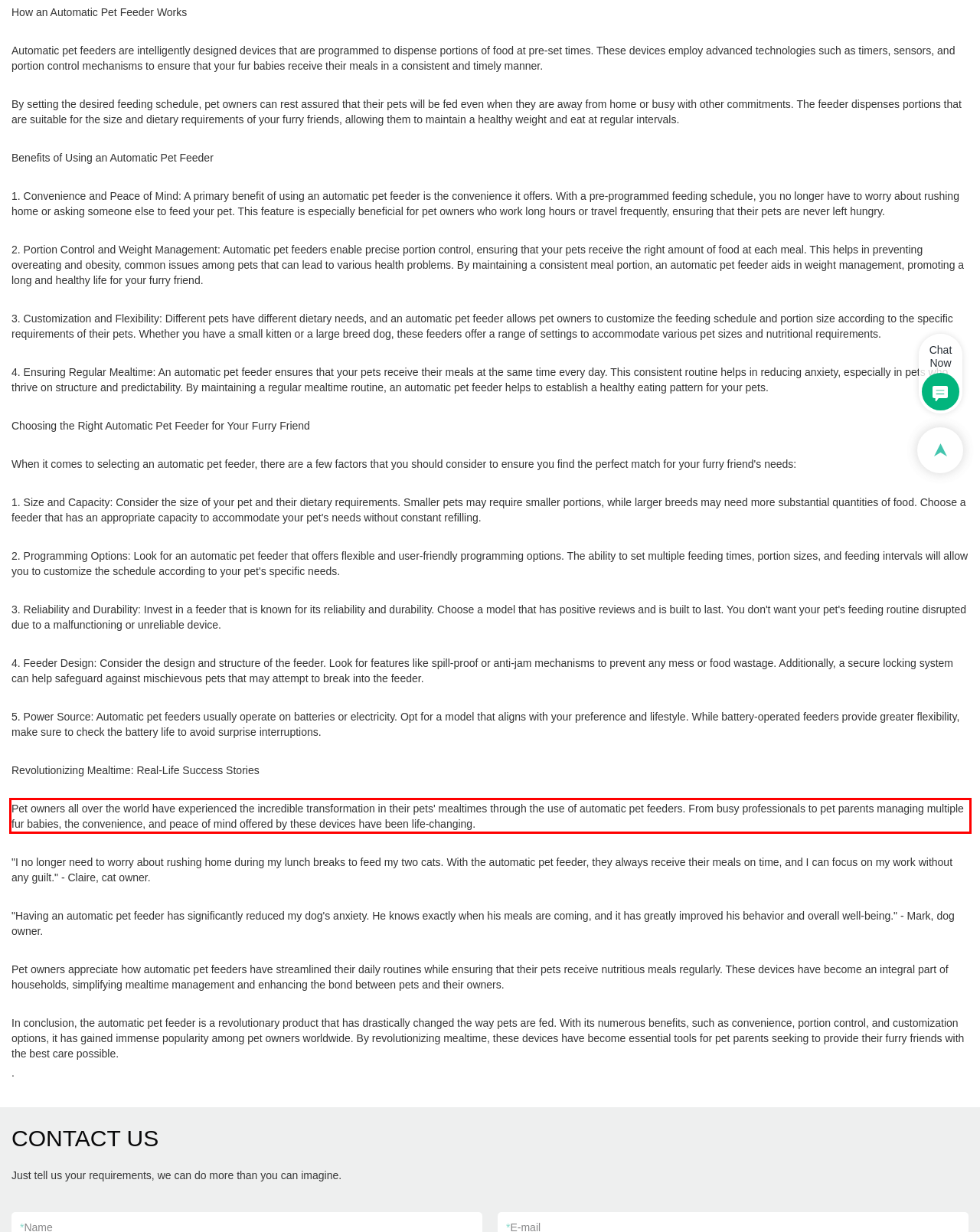Given a screenshot of a webpage containing a red bounding box, perform OCR on the text within this red bounding box and provide the text content.

Pet owners all over the world have experienced the incredible transformation in their pets' mealtimes through the use of automatic pet feeders. From busy professionals to pet parents managing multiple fur babies, the convenience, and peace of mind offered by these devices have been life-changing.